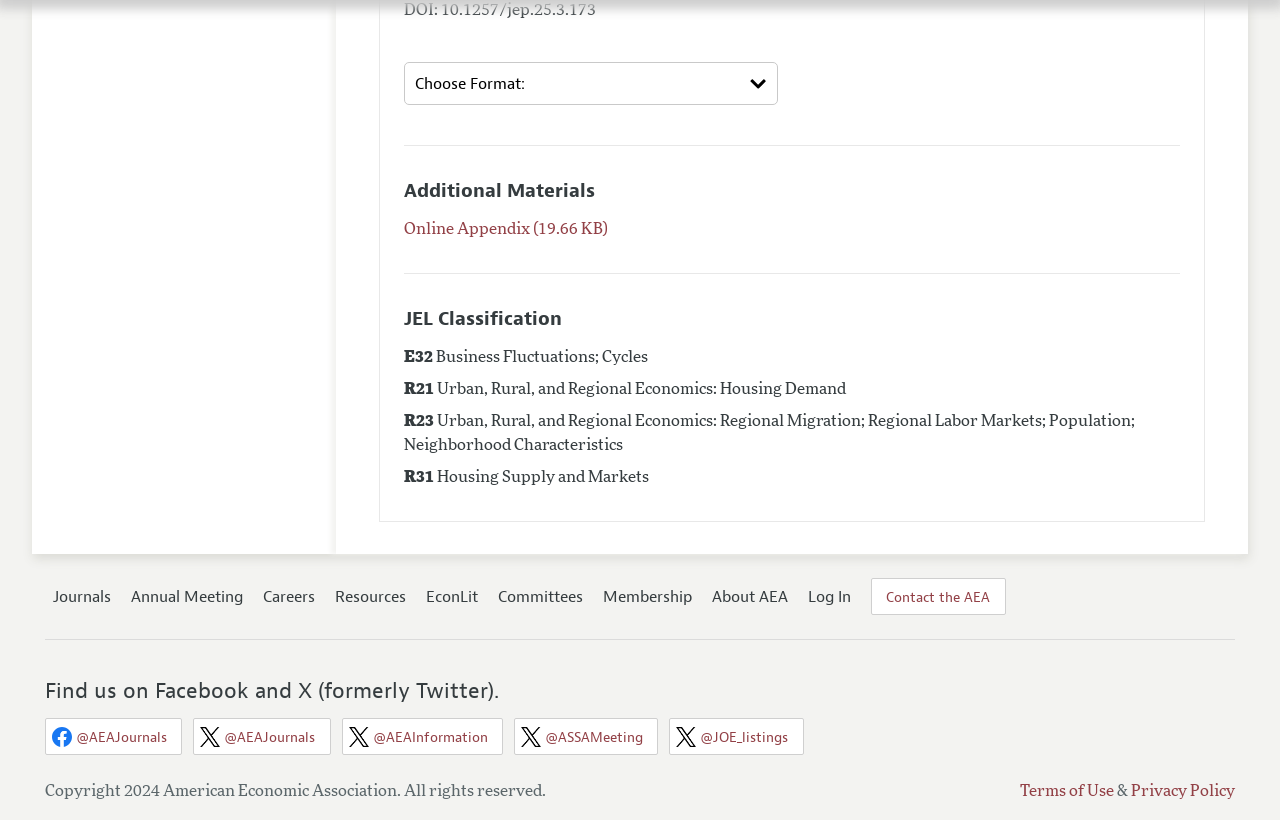Locate the bounding box coordinates of the element that should be clicked to execute the following instruction: "Go to the Journals page".

[0.041, 0.715, 0.087, 0.74]